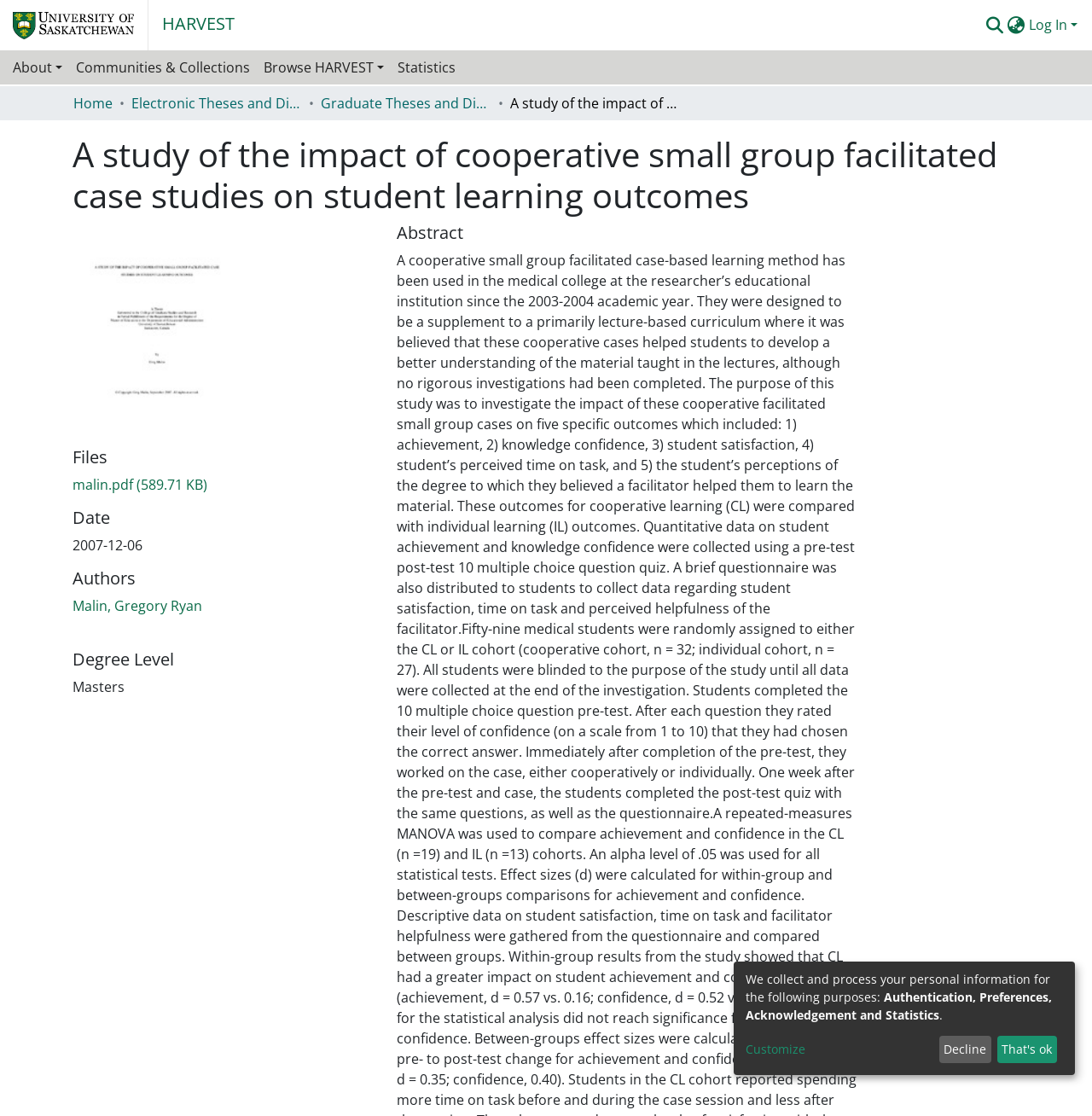Identify the bounding box coordinates of the clickable region required to complete the instruction: "View the abstract". The coordinates should be given as four float numbers within the range of 0 and 1, i.e., [left, top, right, bottom].

[0.363, 0.199, 0.785, 0.218]